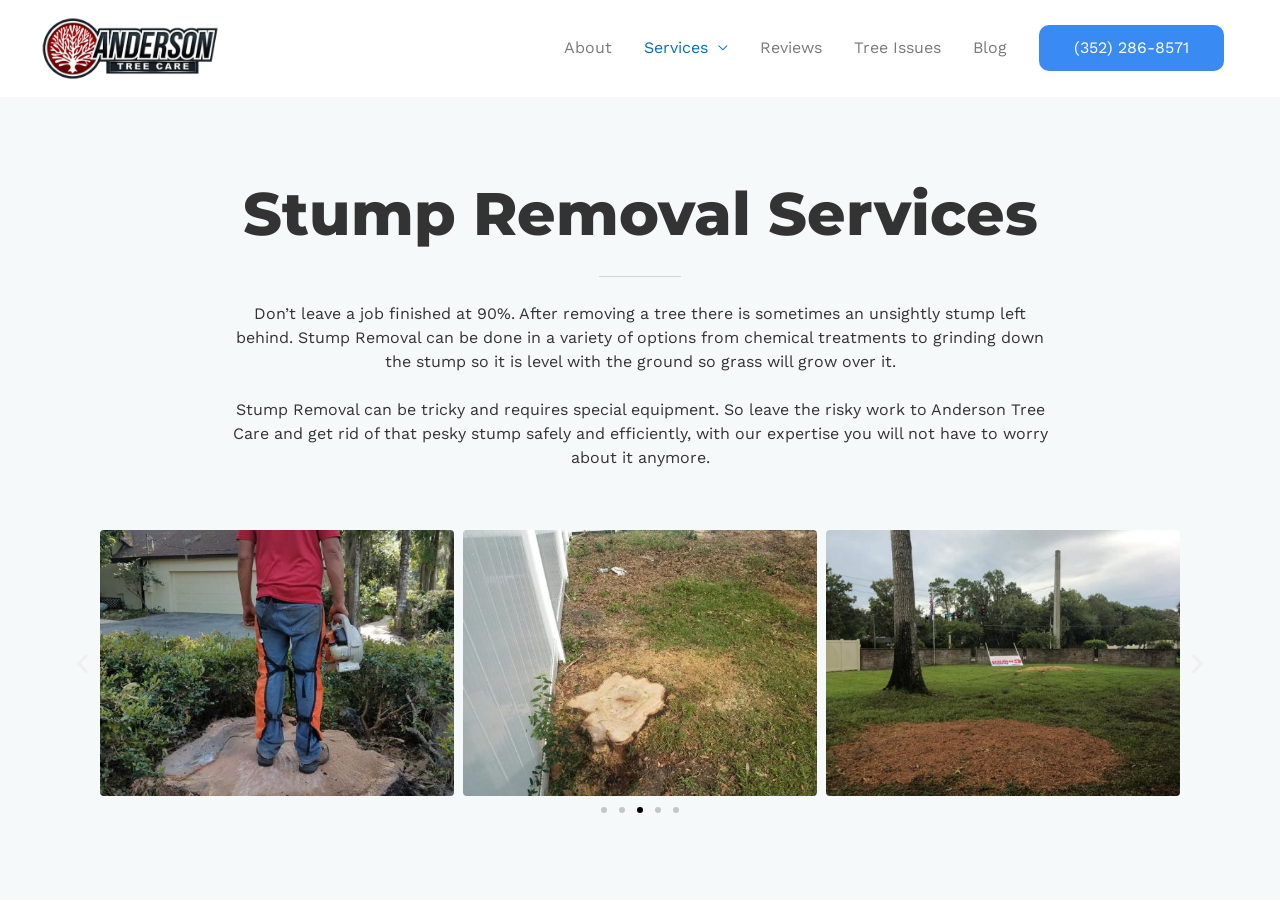Find and specify the bounding box coordinates that correspond to the clickable region for the instruction: "View the previous slide".

[0.055, 0.722, 0.074, 0.749]